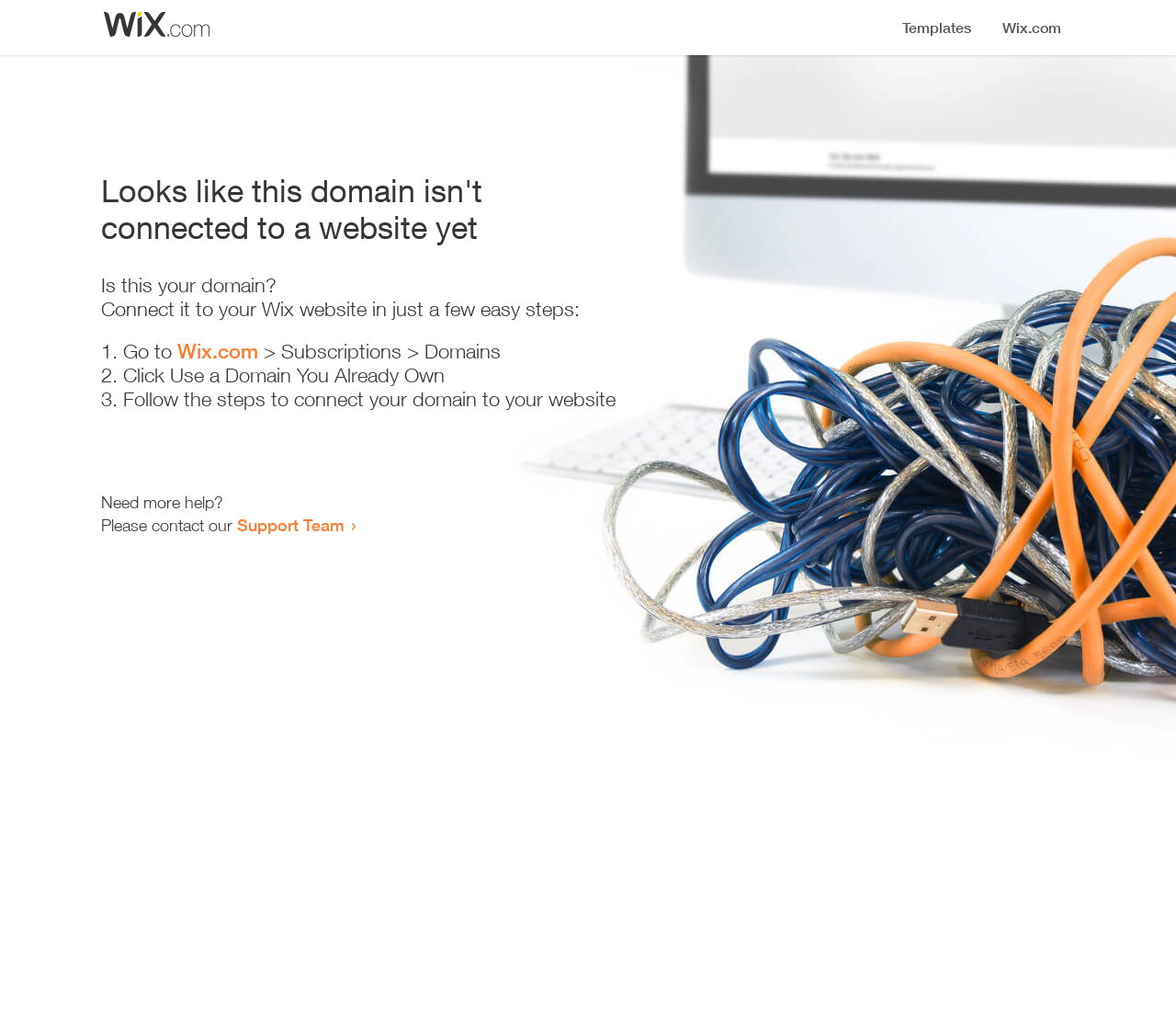What is the current status of this domain?
Please give a detailed and thorough answer to the question, covering all relevant points.

Based on the heading 'Looks like this domain isn't connected to a website yet', it is clear that the current status of this domain is not connected to a website.